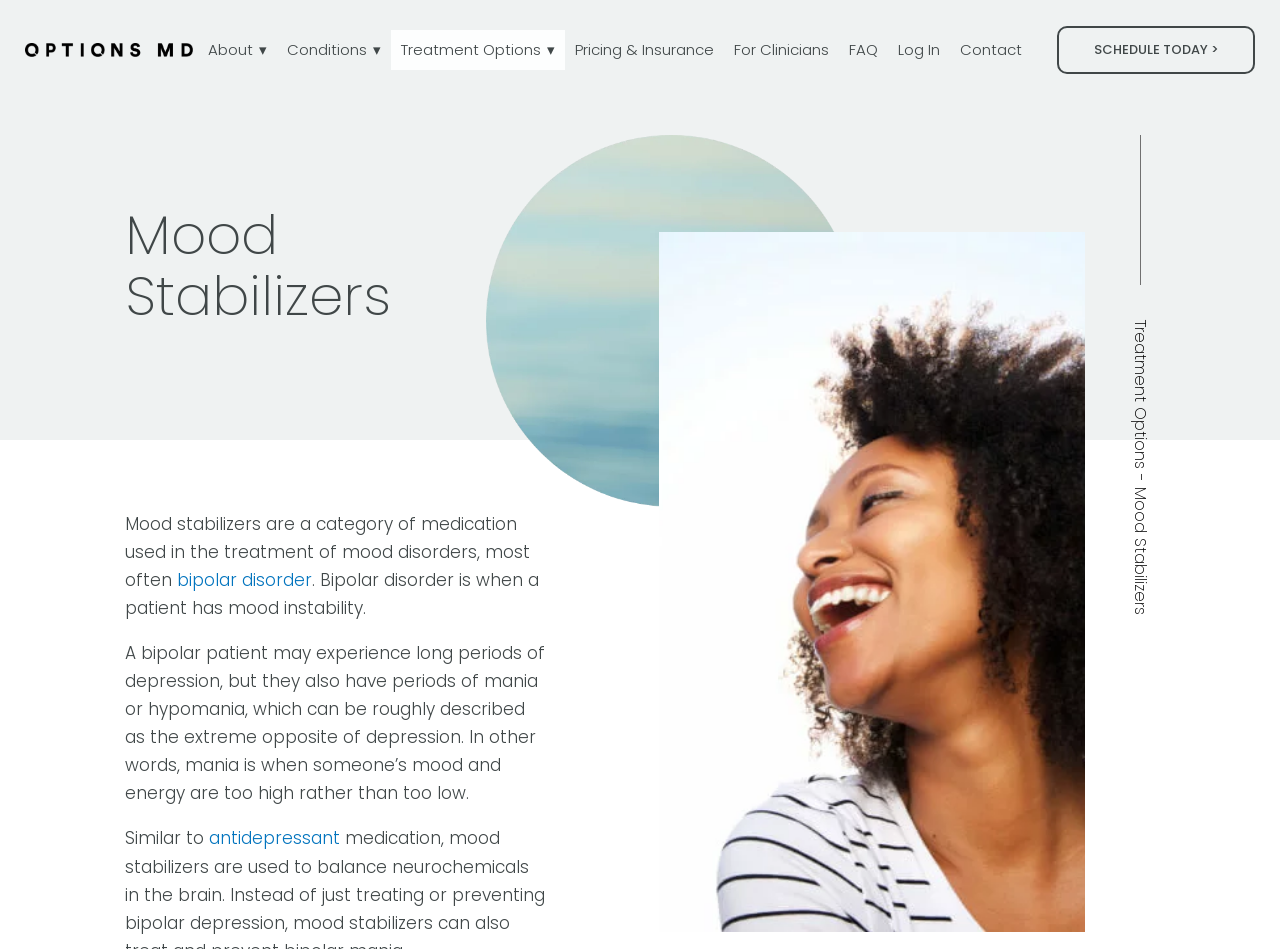Bounding box coordinates are specified in the format (top-left x, top-left y, bottom-right x, bottom-right y). All values are floating point numbers bounded between 0 and 1. Please provide the bounding box coordinate of the region this sentence describes: Pricing & Insurance

[0.442, 0.032, 0.566, 0.074]